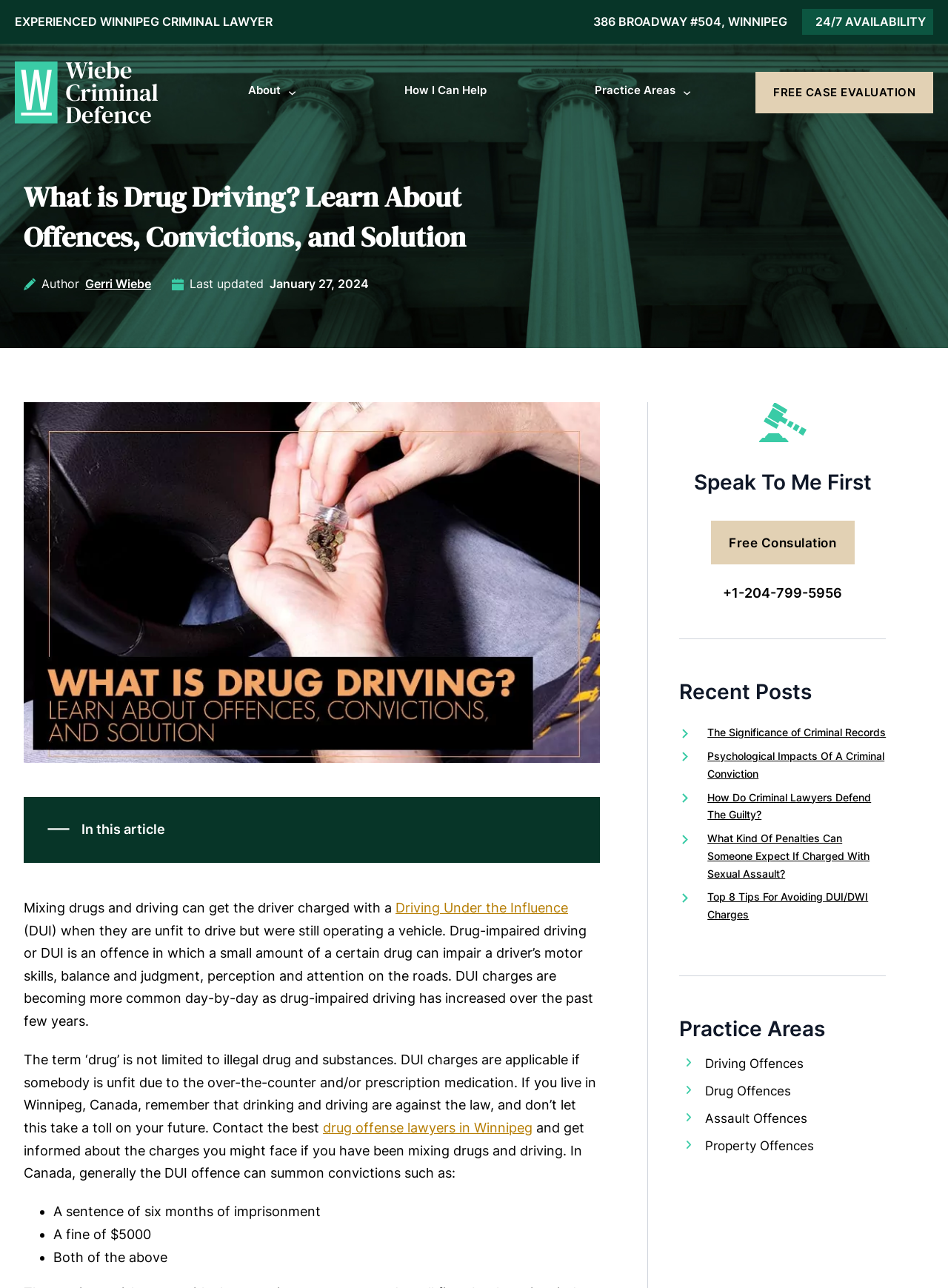Find and specify the bounding box coordinates that correspond to the clickable region for the instruction: "Click the 'FREE CASE EVALUATION' link".

[0.797, 0.056, 0.984, 0.088]